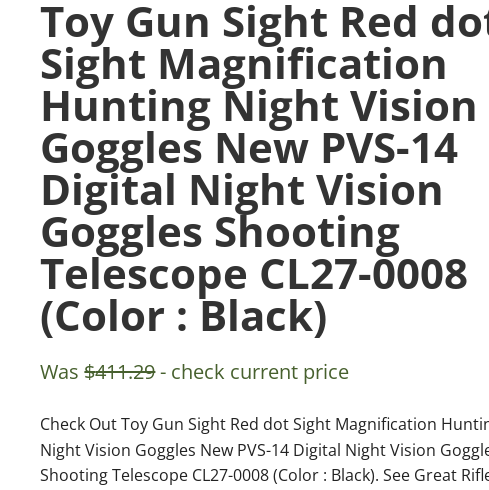Generate an elaborate caption for the image.

The image features a digital product listing for a "Toy Gun Sight Red Dot Sight Magnification Hunting Night Vision Goggles" with the model name PVS-14. This product is designed for enhanced visibility in low-light conditions, making it suitable for various outdoor activities. The color of the item is black, and it appears to be a contemporary shooting accessory. The product is priced at $411.29, with a prompt to check the current price. The listing encourages customers to explore more about the product and includes a link for further details.